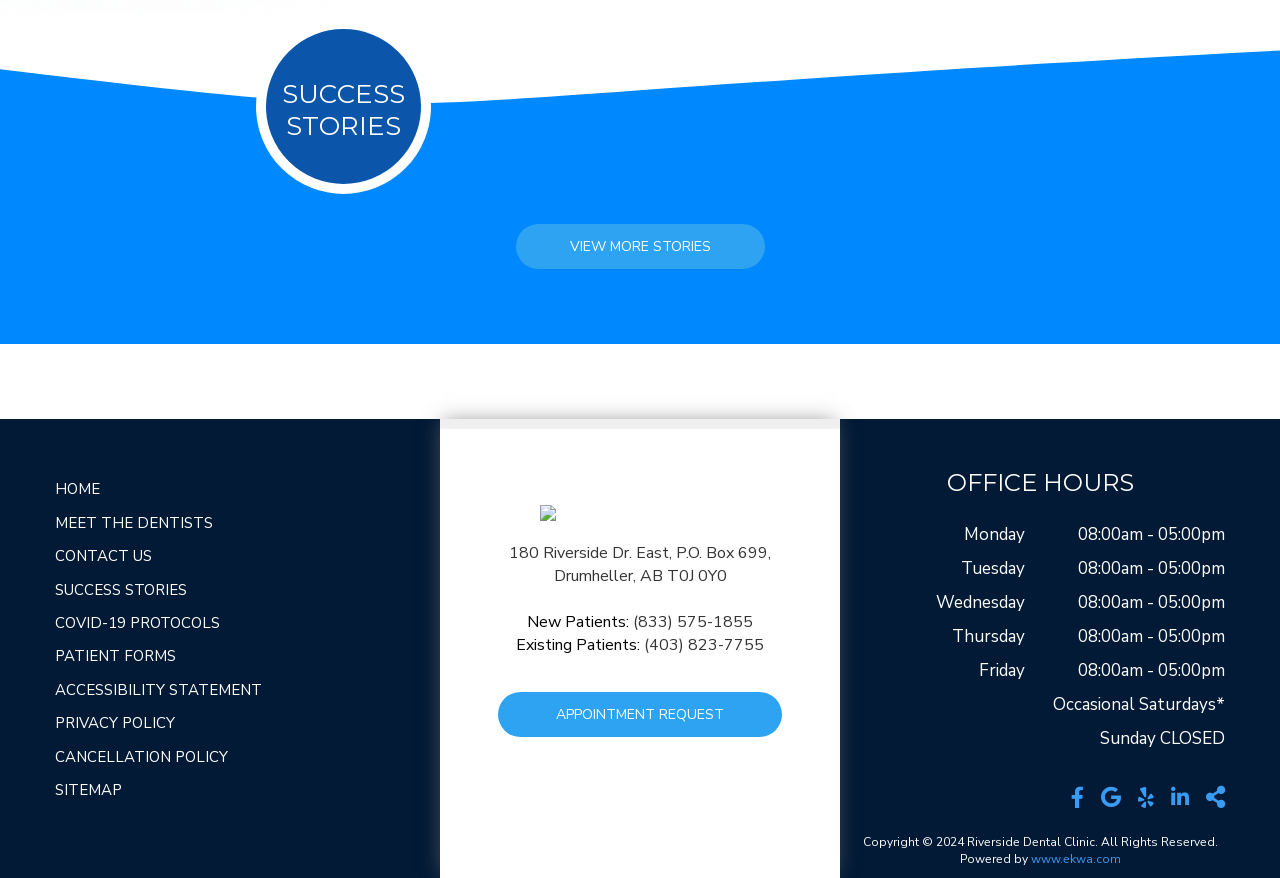Identify the bounding box coordinates for the UI element described as: "Patient Forms". The coordinates should be provided as four floats between 0 and 1: [left, top, right, bottom].

[0.043, 0.736, 0.332, 0.761]